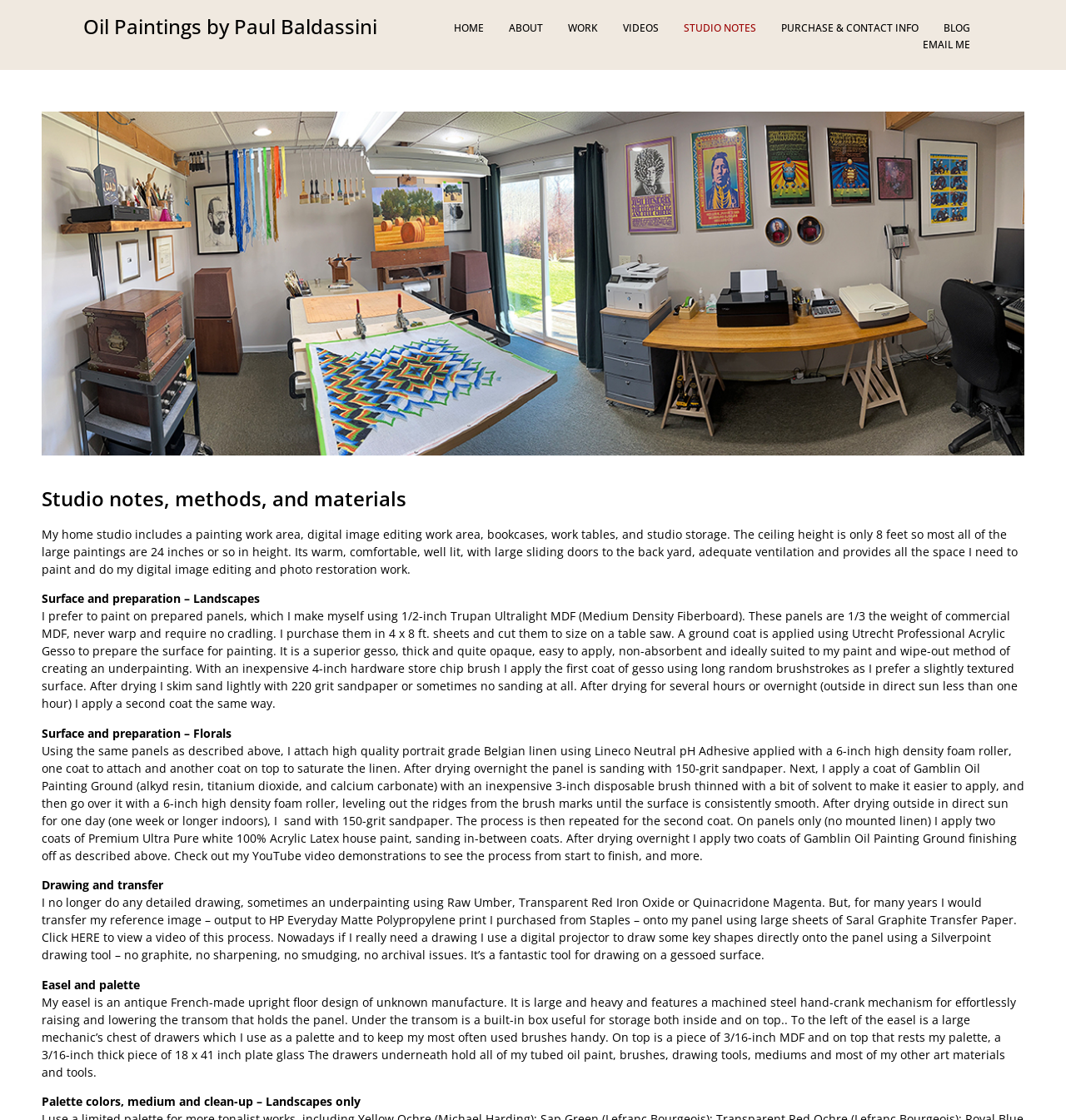Please determine the bounding box of the UI element that matches this description: Sitemap. The coordinates should be given as (top-left x, top-left y, bottom-right x, bottom-right y), with all values between 0 and 1.

None